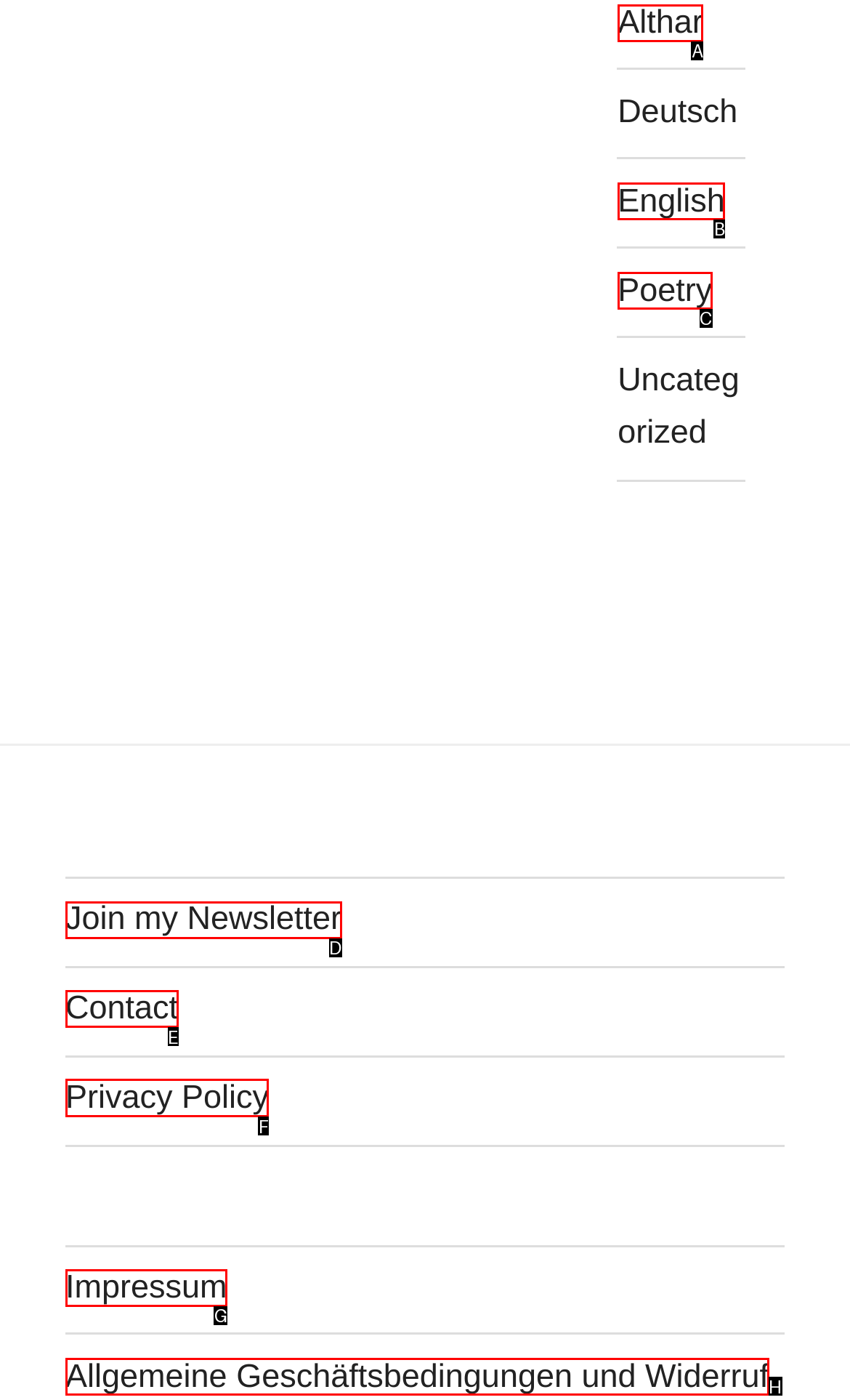Determine the letter of the UI element I should click on to complete the task: View privacy policy from the provided choices in the screenshot.

F